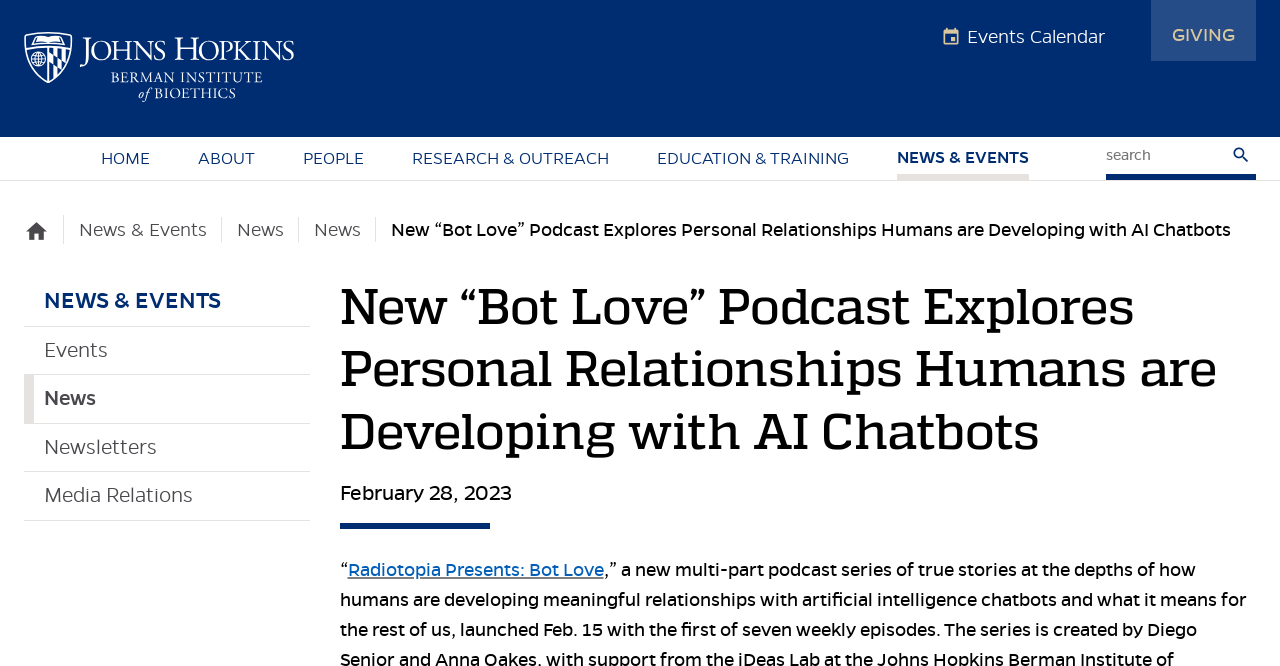Using the information shown in the image, answer the question with as much detail as possible: What is the name of the institute?

The name of the institute can be found in the top-left corner of the webpage, where it is written as 'Johns Hopkins Berman Institute of Bioethics'.